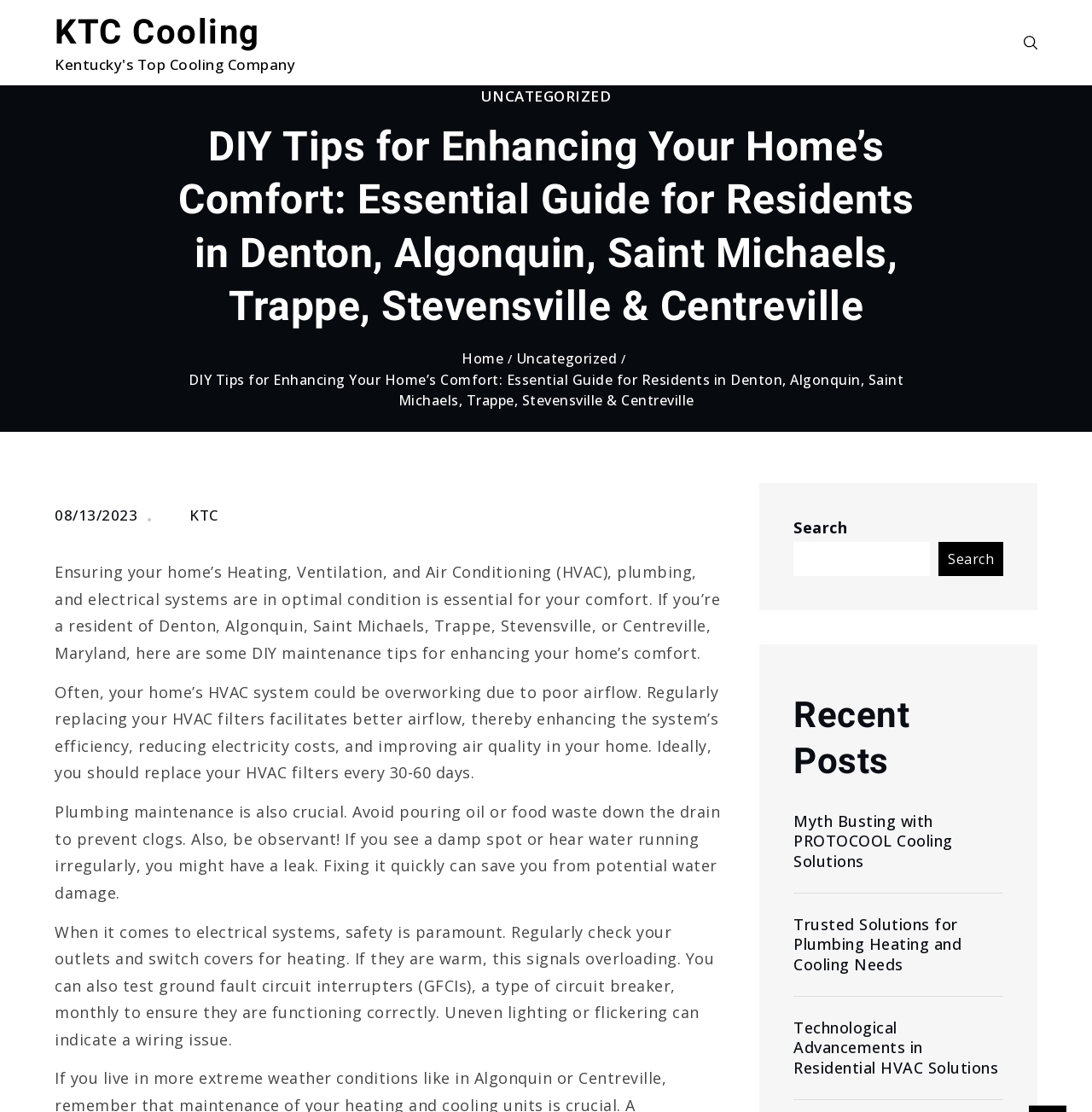What is the function of GFCIs?
Please give a well-detailed answer to the question.

I found the answer by reading the text on the webpage, which states that 'You can also test ground fault circuit interrupters (GFCIs), a type of circuit breaker, monthly to ensure they are functioning correctly.' This suggests that GFCIs are an important safety feature in electrical systems.